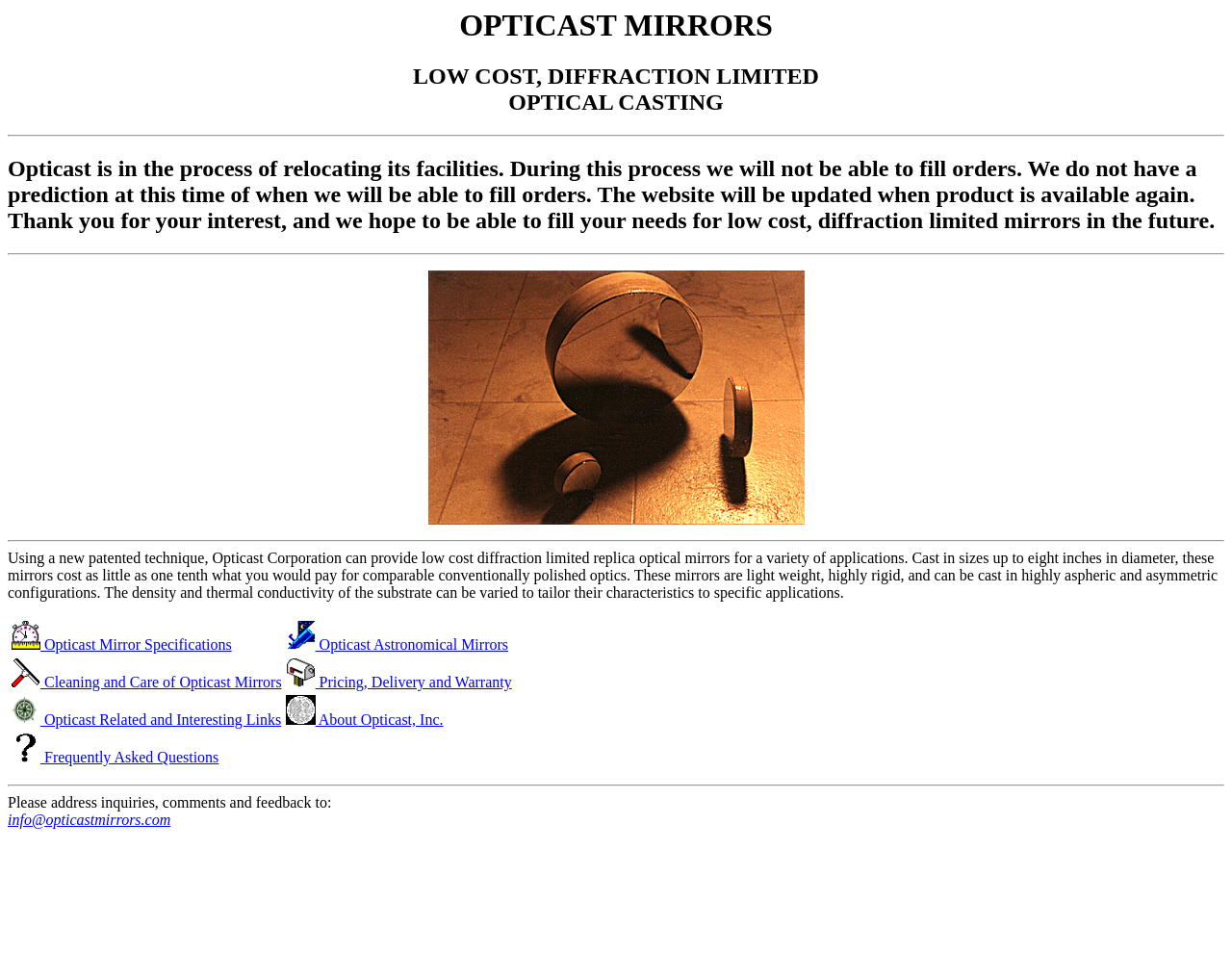Using the element description provided, determine the bounding box coordinates in the format (top-left x, top-left y, bottom-right x, bottom-right y). Ensure that all values are floating point numbers between 0 and 1. Element description: info@opticastmirrors.com

[0.006, 0.833, 0.994, 0.87]